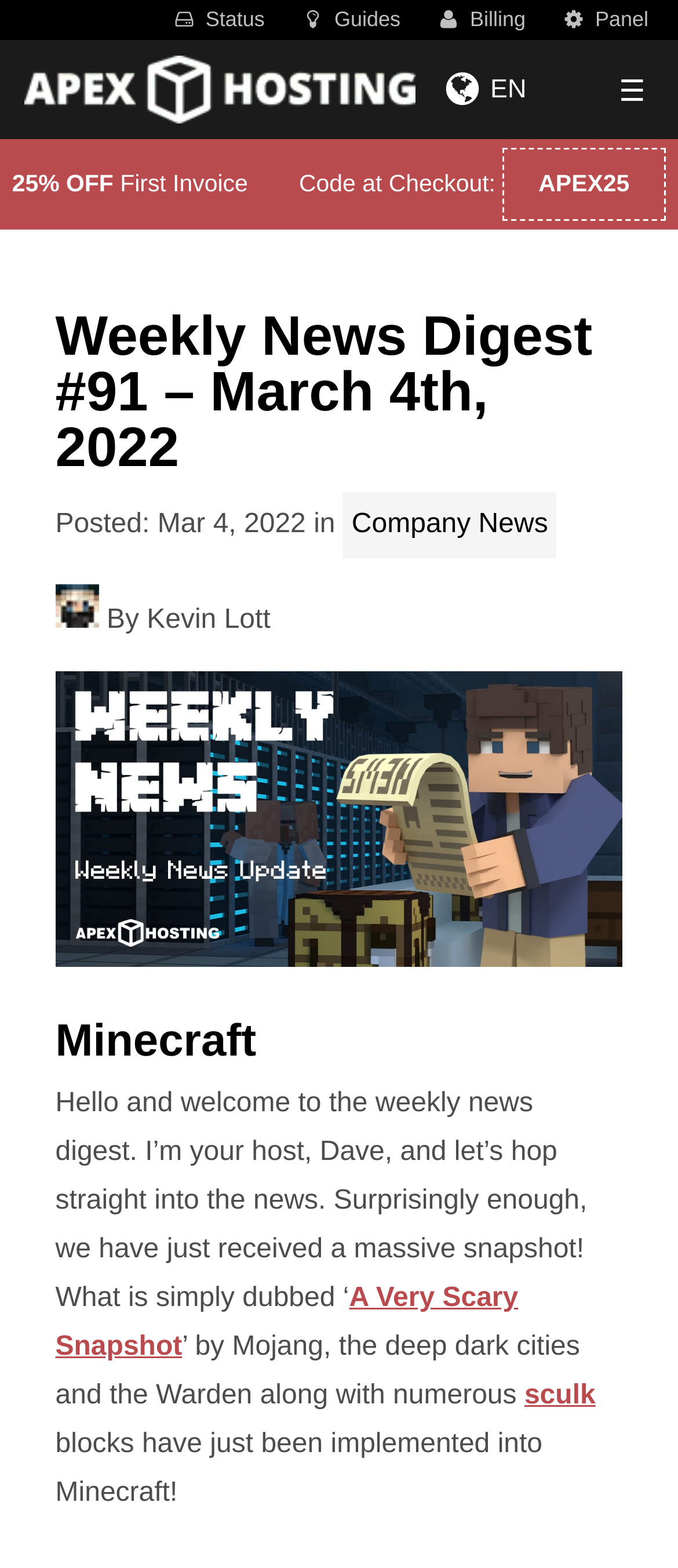What is the name of the Minecraft snapshot?
Examine the image closely and answer the question with as much detail as possible.

I found the name of the Minecraft snapshot by reading the article, which mentions 'A Very Scary Snapshot' as the name of the snapshot released by Mojang.